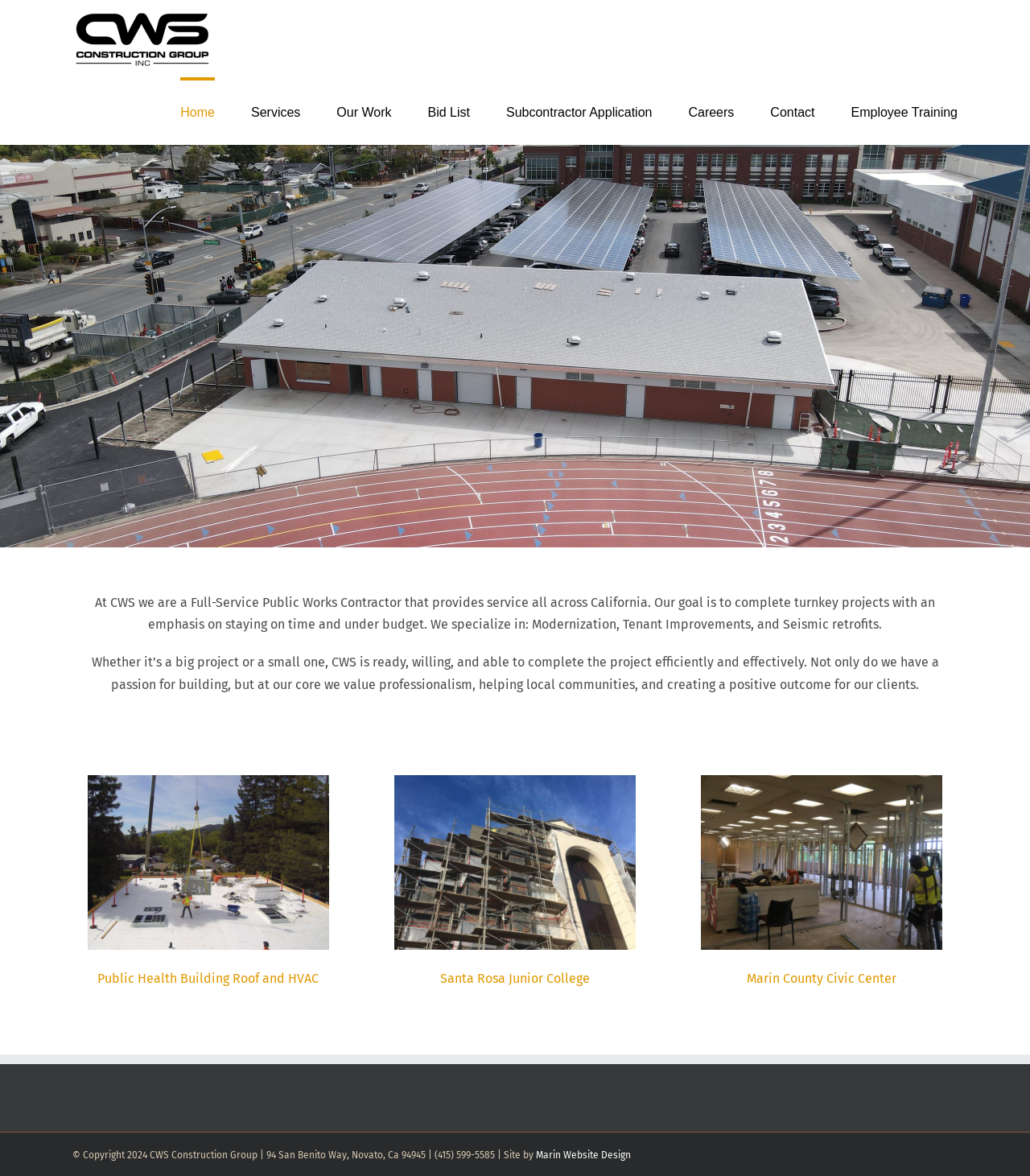Identify the coordinates of the bounding box for the element that must be clicked to accomplish the instruction: "View the Public Health Building Roof and HVAC project".

[0.095, 0.826, 0.309, 0.839]